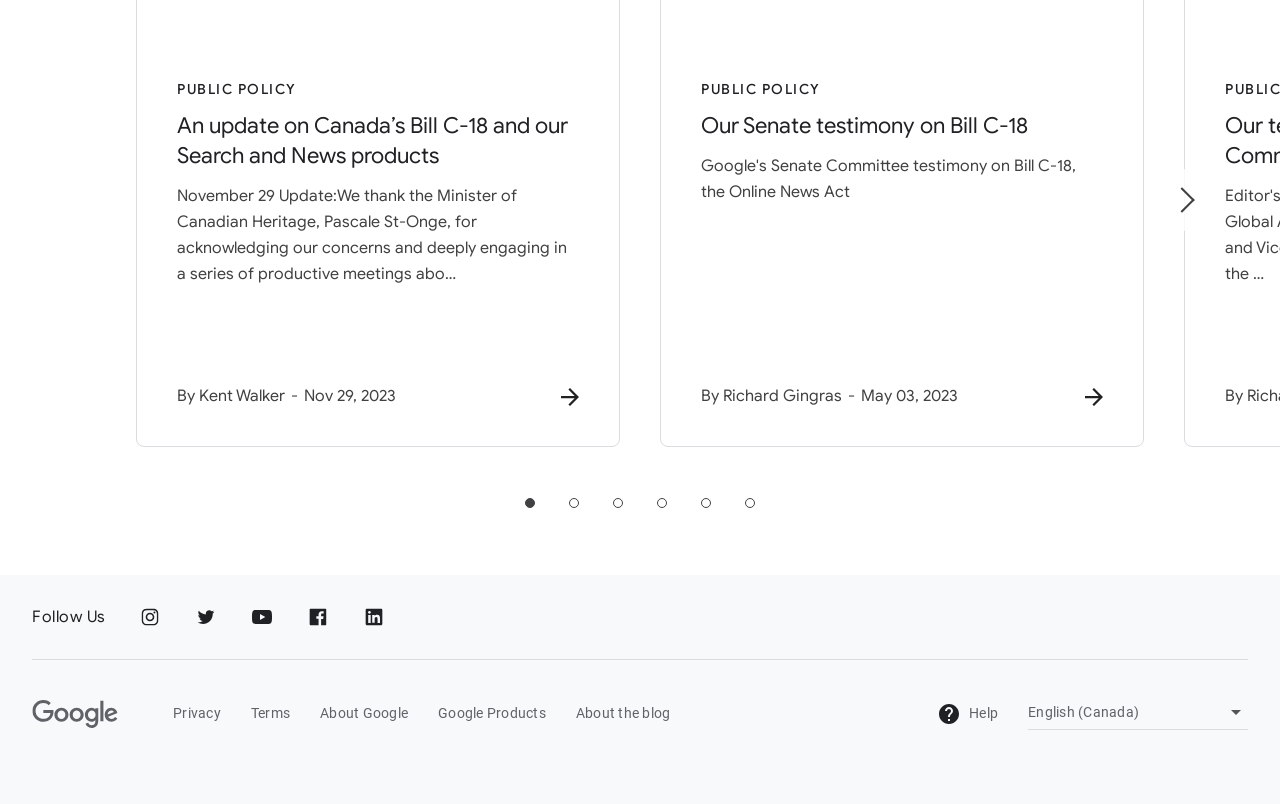What is the last link in the footer section?
Please give a detailed answer to the question using the information shown in the image.

I looked at the links in the footer section and found that the last link is 'Help', which is located at the bottom right corner of the webpage.